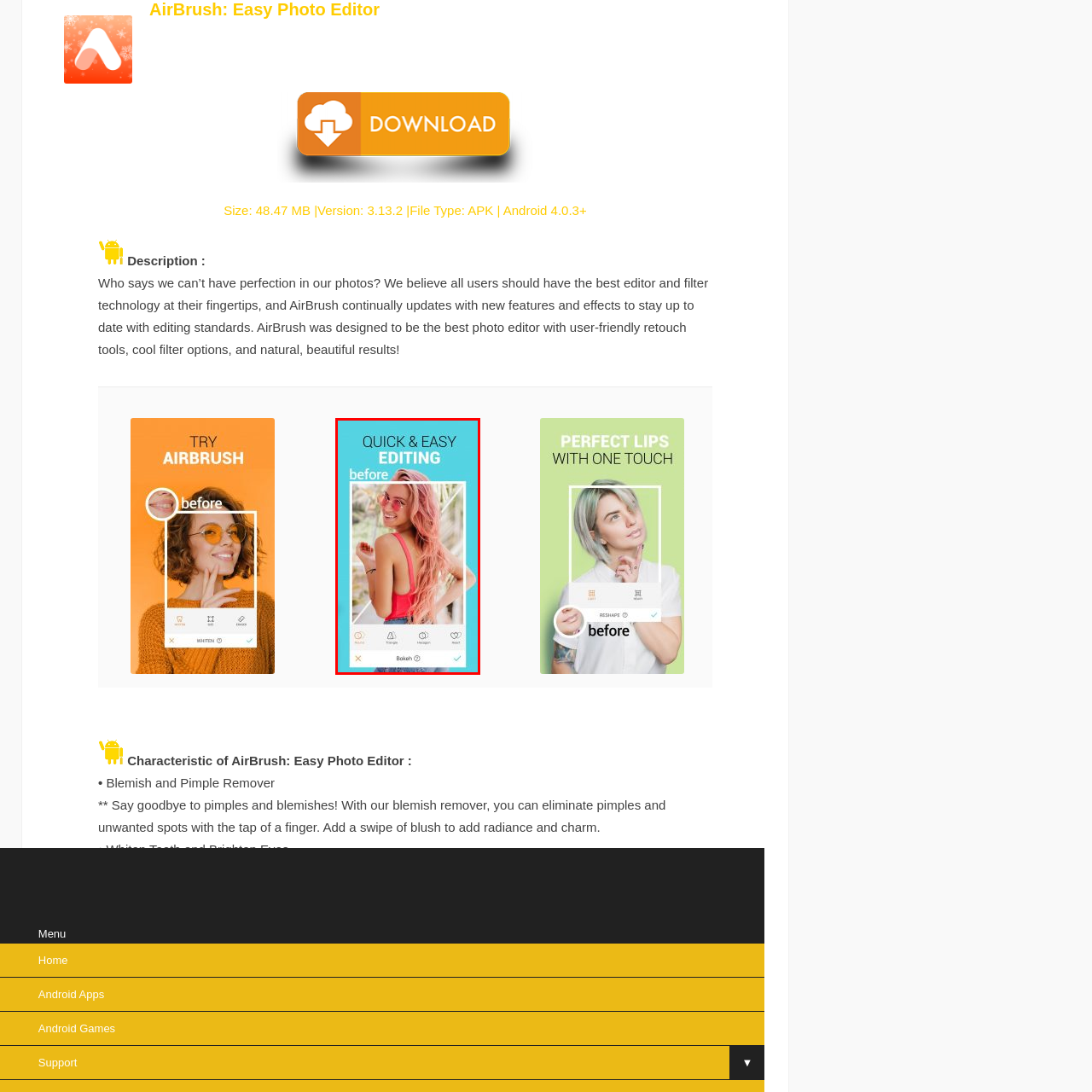Write a detailed description of the image enclosed in the red-bordered box.

The image showcases a vibrant and engaging interface of the "AirBrush: Easy Photo Editor" app, highlighting its user-friendly editing capabilities. The background features a bright blue color that enhances the appeal of the editing options presented. 

In the foreground, a stylish photo of a model with long, pink hair wearing sunglasses is displayed, labeled as "before" to indicate the original state of the image before editing. Below the photo, a series of editing tools are indicated, including options likely related to color adjustment or effects, with the word "Bokeh" prominently featured, suggesting an option for a blurred background effect. This reflects the app's focus on quick and easy photo enhancements, perfect for users looking to achieve beautiful results with minimal effort. 

Overall, the image effectively communicates the app's promise of transforming photos with just a few taps, inviting users to explore its features for perfecting their selfies and personal images.